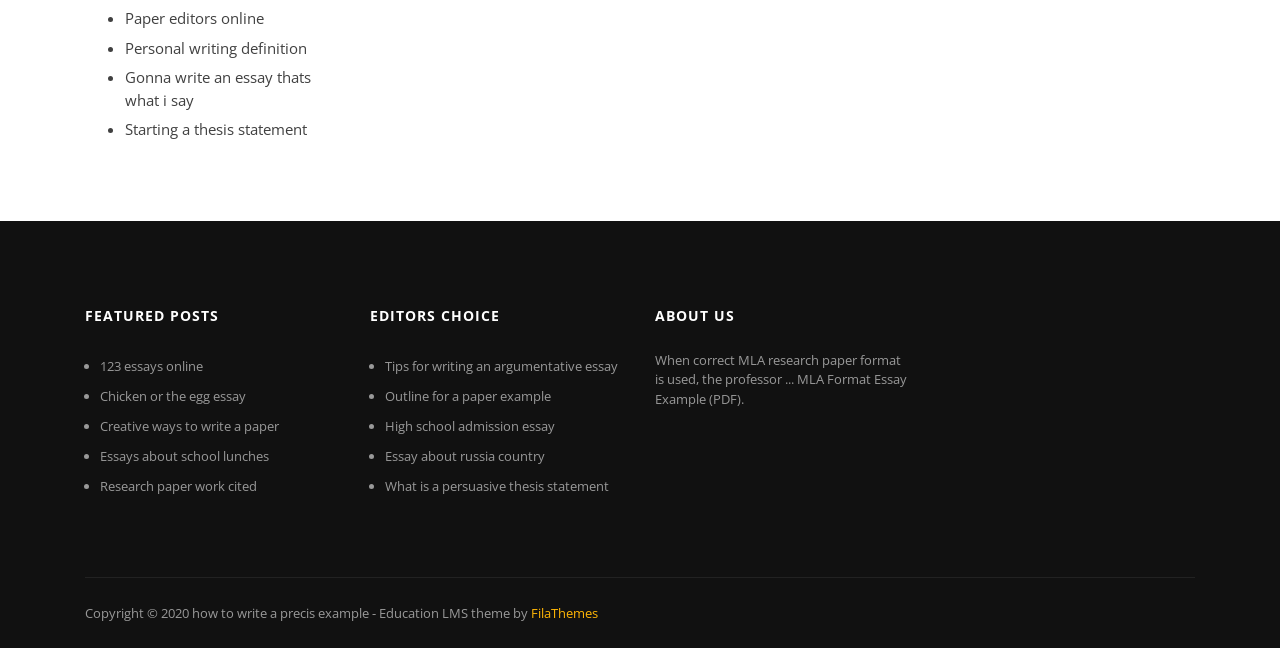What is the purpose of the 'EDITORS CHOICE' section?
Use the image to give a comprehensive and detailed response to the question.

The 'EDITORS CHOICE' section contains a list of links to essays, such as 'Tips for writing an argumentative essay' and 'High school admission essay'. The presence of this section suggests that the editors of the website are recommending these essays to the users, possibly because they are of high quality or particularly useful.